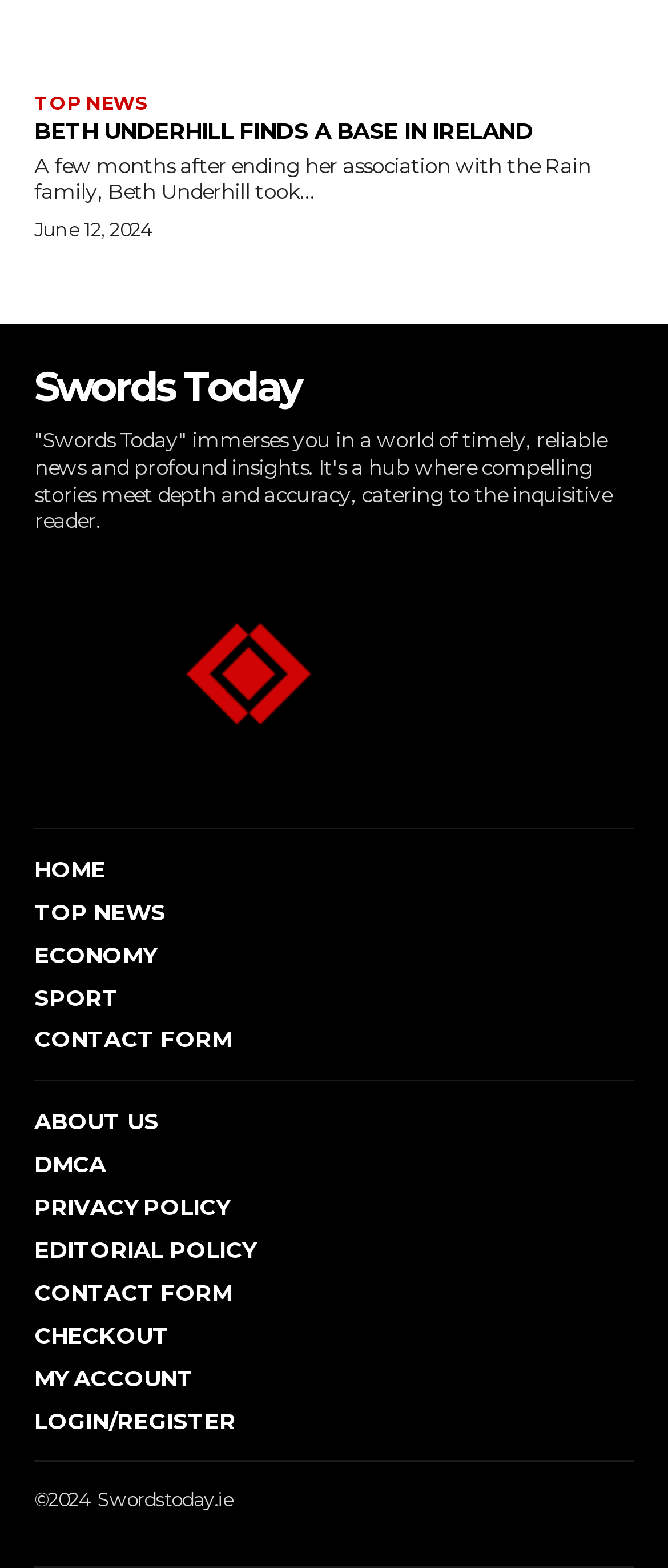Pinpoint the bounding box coordinates of the area that must be clicked to complete this instruction: "login or register".

[0.051, 0.897, 0.949, 0.915]